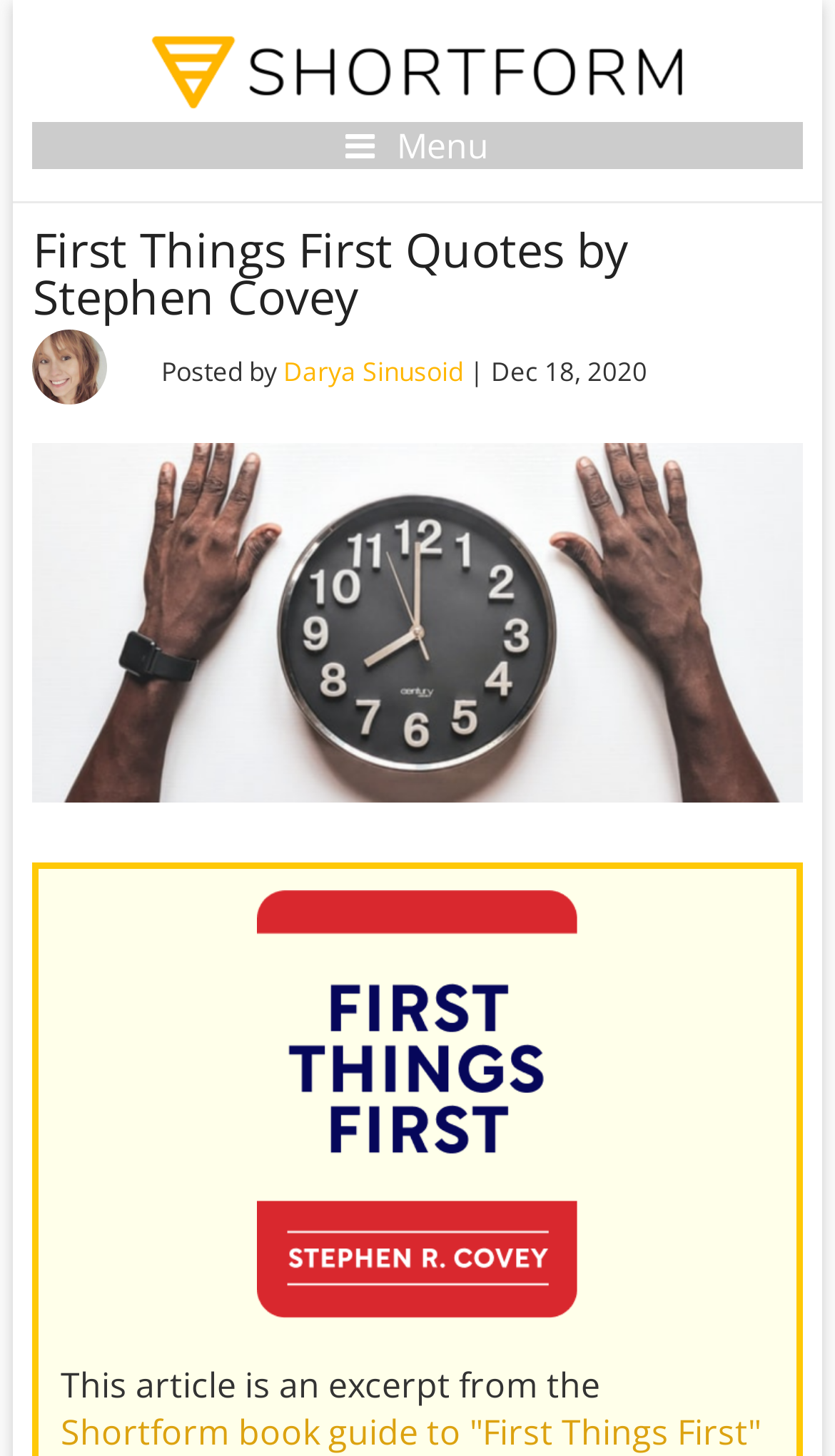Determine the main text heading of the webpage and provide its content.

First Things First Quotes by Stephen Covey